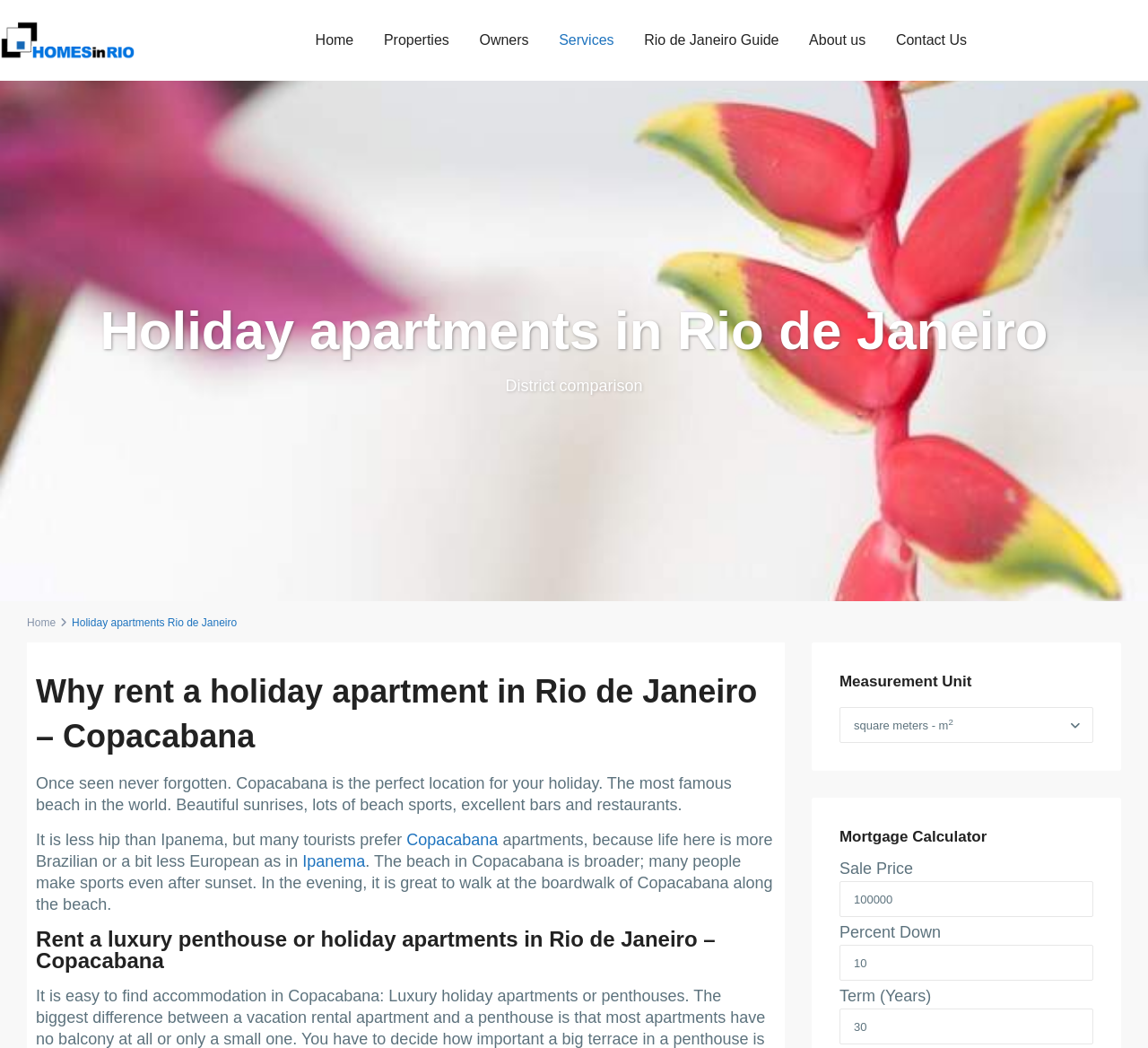Determine the bounding box for the described HTML element: "Services". Ensure the coordinates are four float numbers between 0 and 1 in the format [left, top, right, bottom].

[0.475, 0.0, 0.547, 0.077]